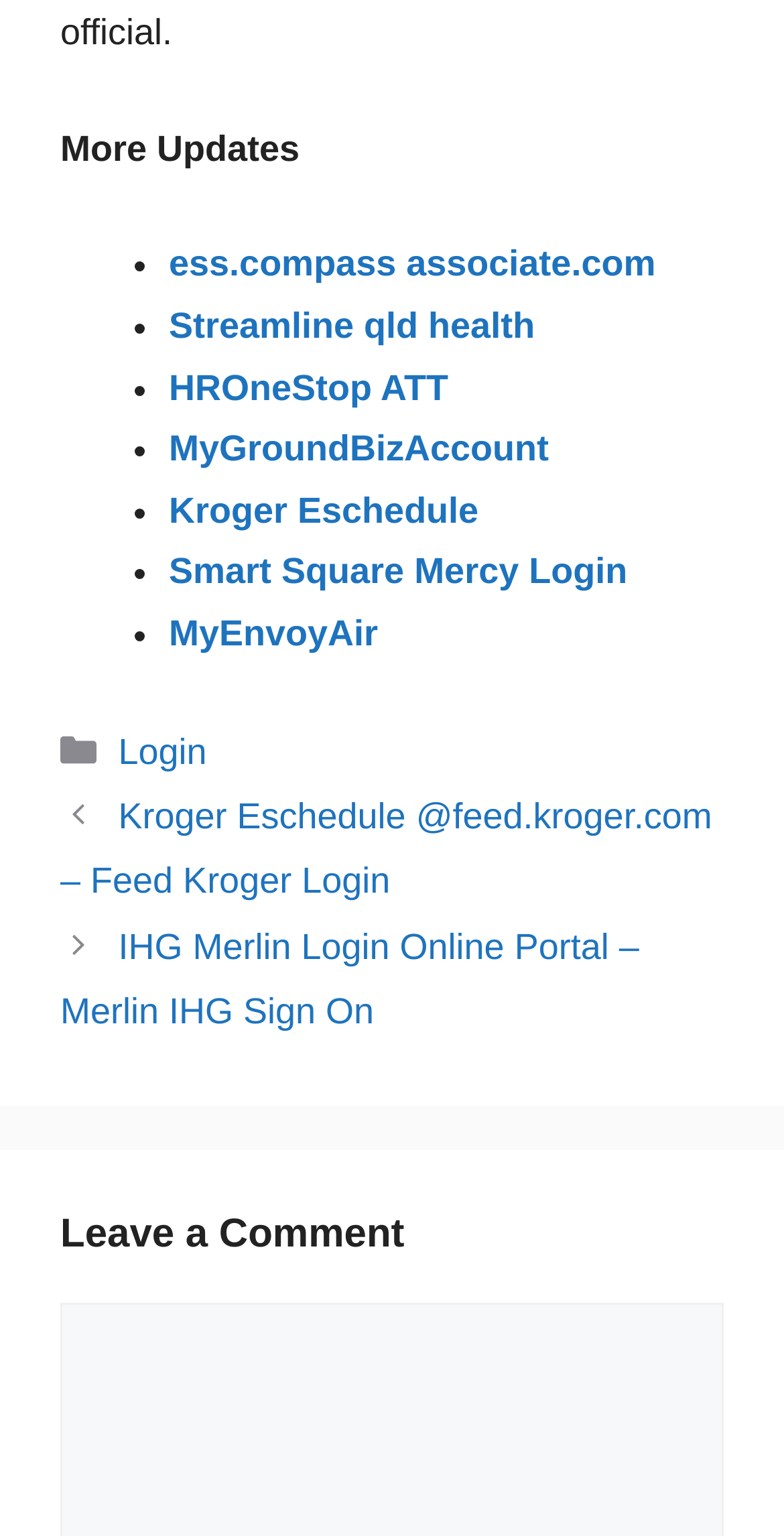Show the bounding box coordinates for the HTML element described as: "0725875840".

None